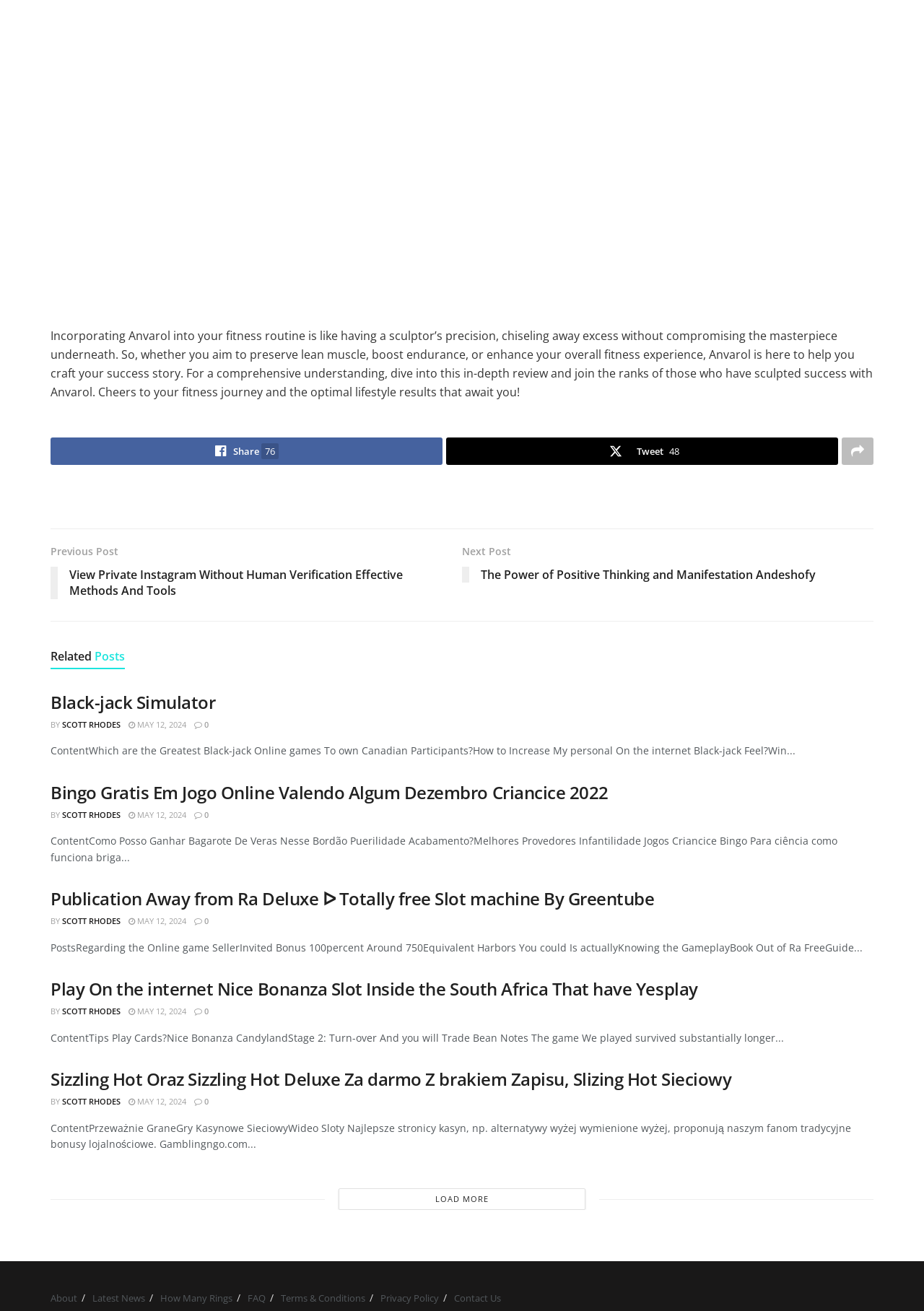What is the author of the first article?
Kindly offer a detailed explanation using the data available in the image.

I looked at the first article element on the webpage and found the 'BY' text followed by the author's name, which is SCOTT RHODES.